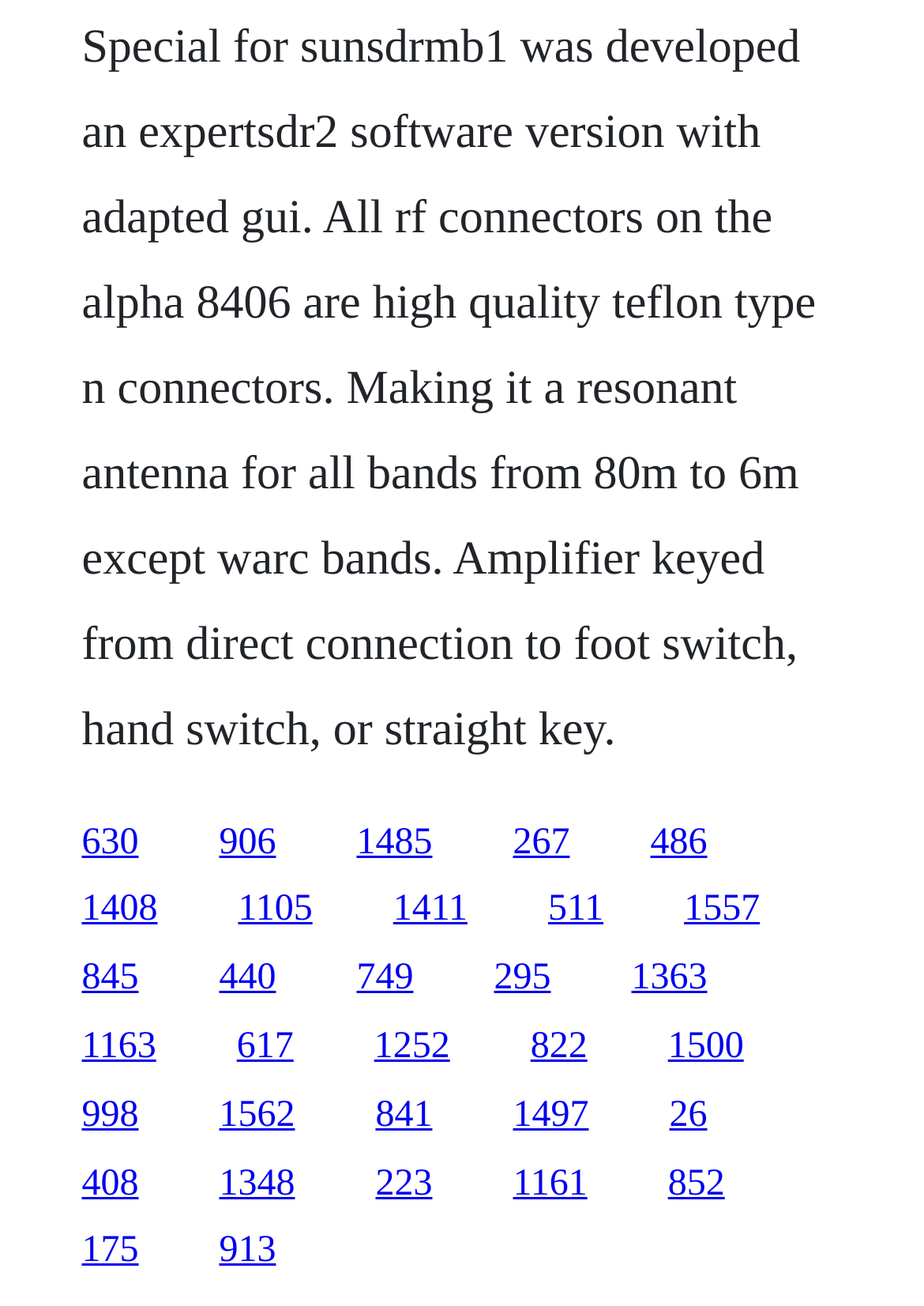Please find the bounding box coordinates of the element that you should click to achieve the following instruction: "click the first link". The coordinates should be presented as four float numbers between 0 and 1: [left, top, right, bottom].

[0.088, 0.629, 0.15, 0.66]